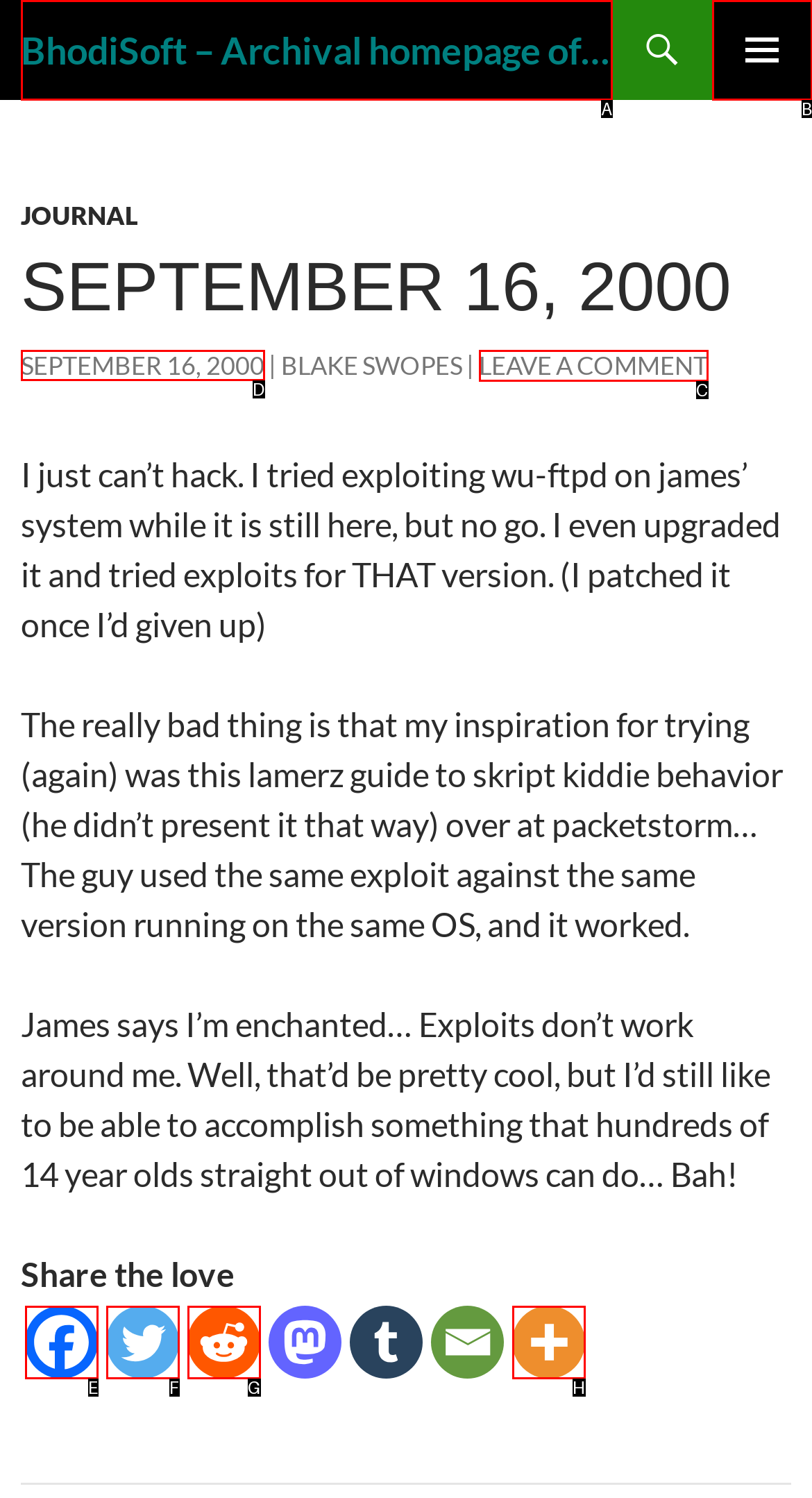Which lettered option should be clicked to achieve the task: Read the post dated SEPTEMBER 16, 2000? Choose from the given choices.

D